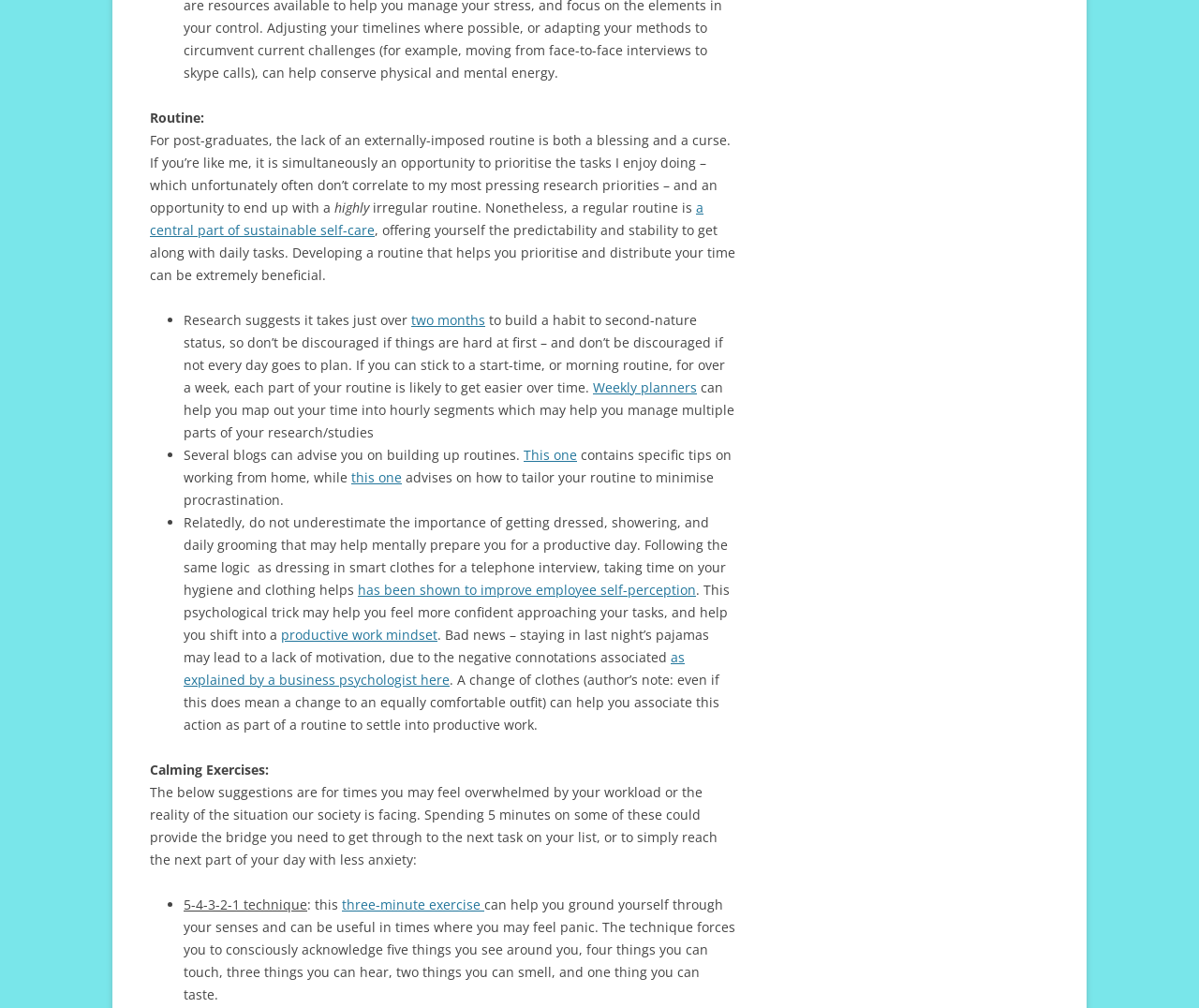Using the elements shown in the image, answer the question comprehensively: Why is getting dressed important for a productive day?

The webpage suggests that getting dressed, showering, and daily grooming can help mentally prepare for a productive day. This is because it has been shown to improve employee self-perception, which can help in feeling more confident approaching tasks and shifting into a productive work mindset.